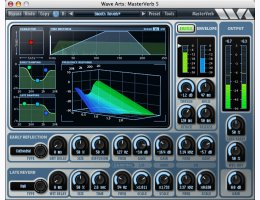Please provide a one-word or phrase answer to the question: 
What is the benefit of using the Wave Arts MasterVerb 6 in audio mixes?

Adding depth and space